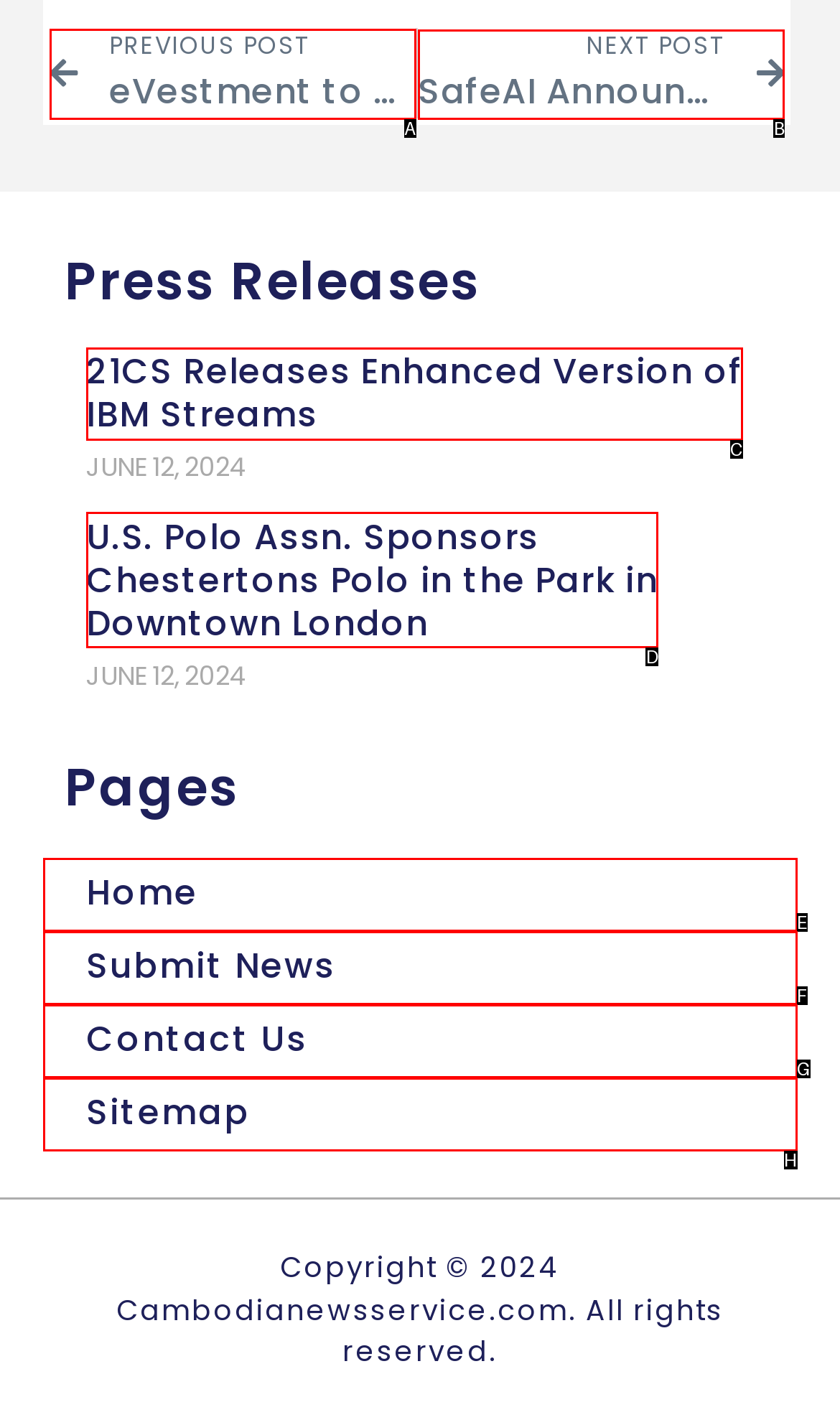Determine which HTML element to click to execute the following task: go to next post Answer with the letter of the selected option.

B